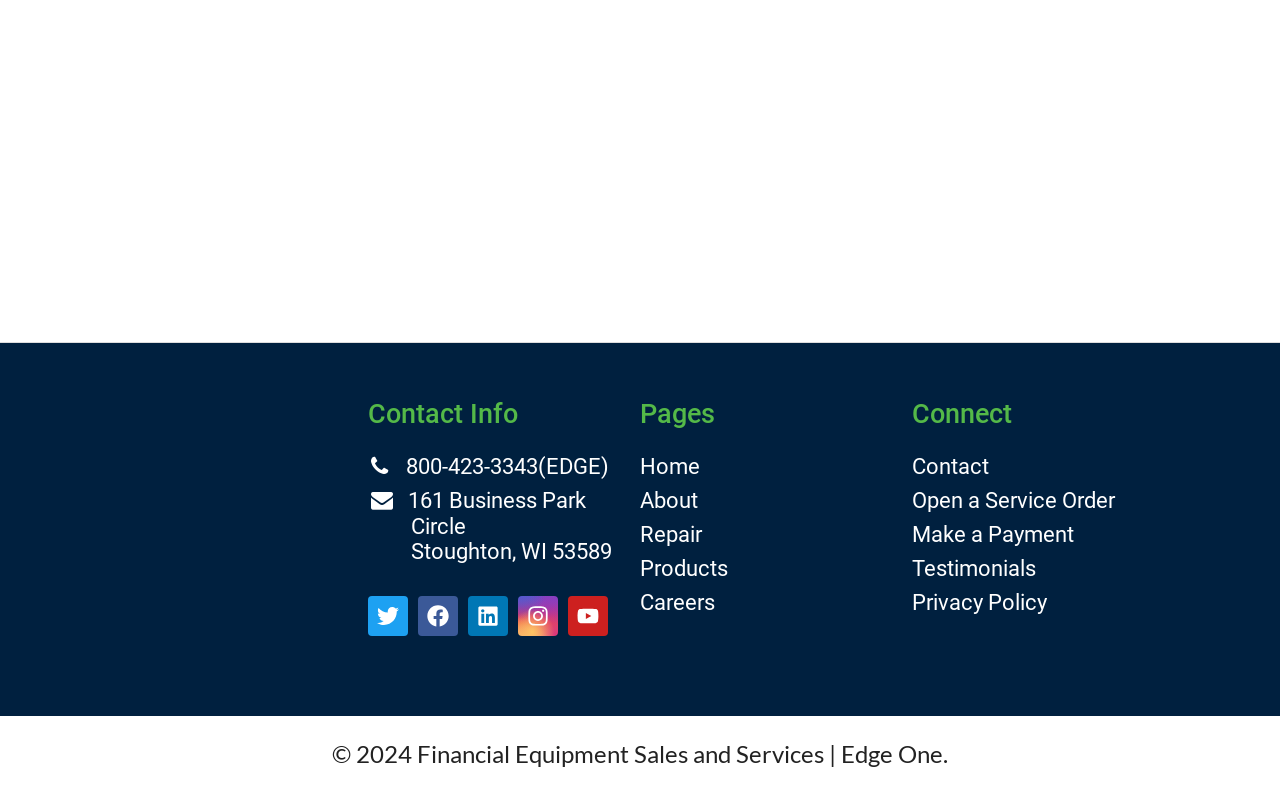What is the phone number for contact?
Please provide a comprehensive answer based on the visual information in the image.

I found the contact information section on the webpage, which includes a phone number. The phone number is 800-423-3343, which is linked with an EDGE icon.